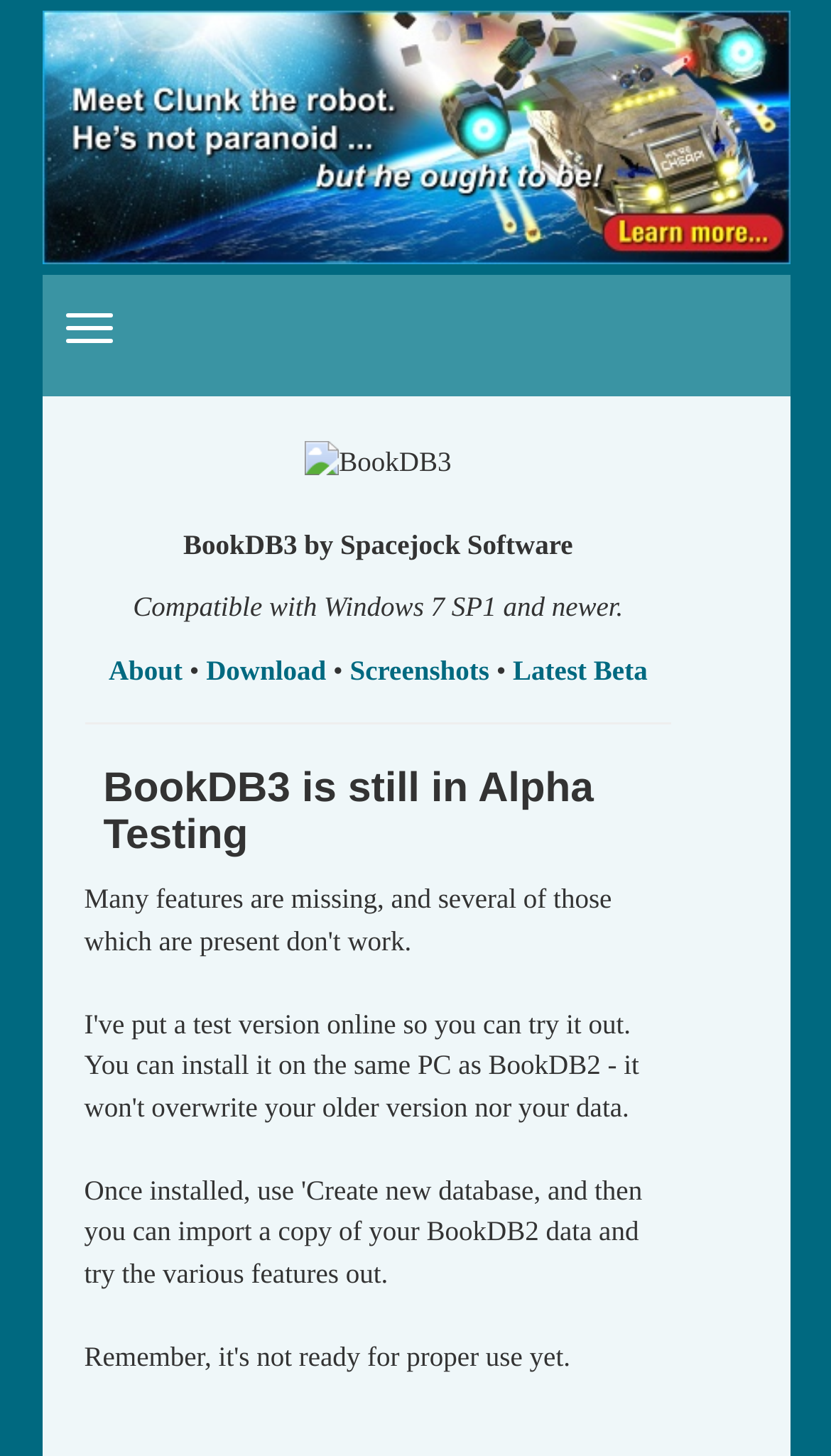Identify the bounding box of the HTML element described here: "Screenshots". Provide the coordinates as four float numbers between 0 and 1: [left, top, right, bottom].

[0.421, 0.449, 0.589, 0.471]